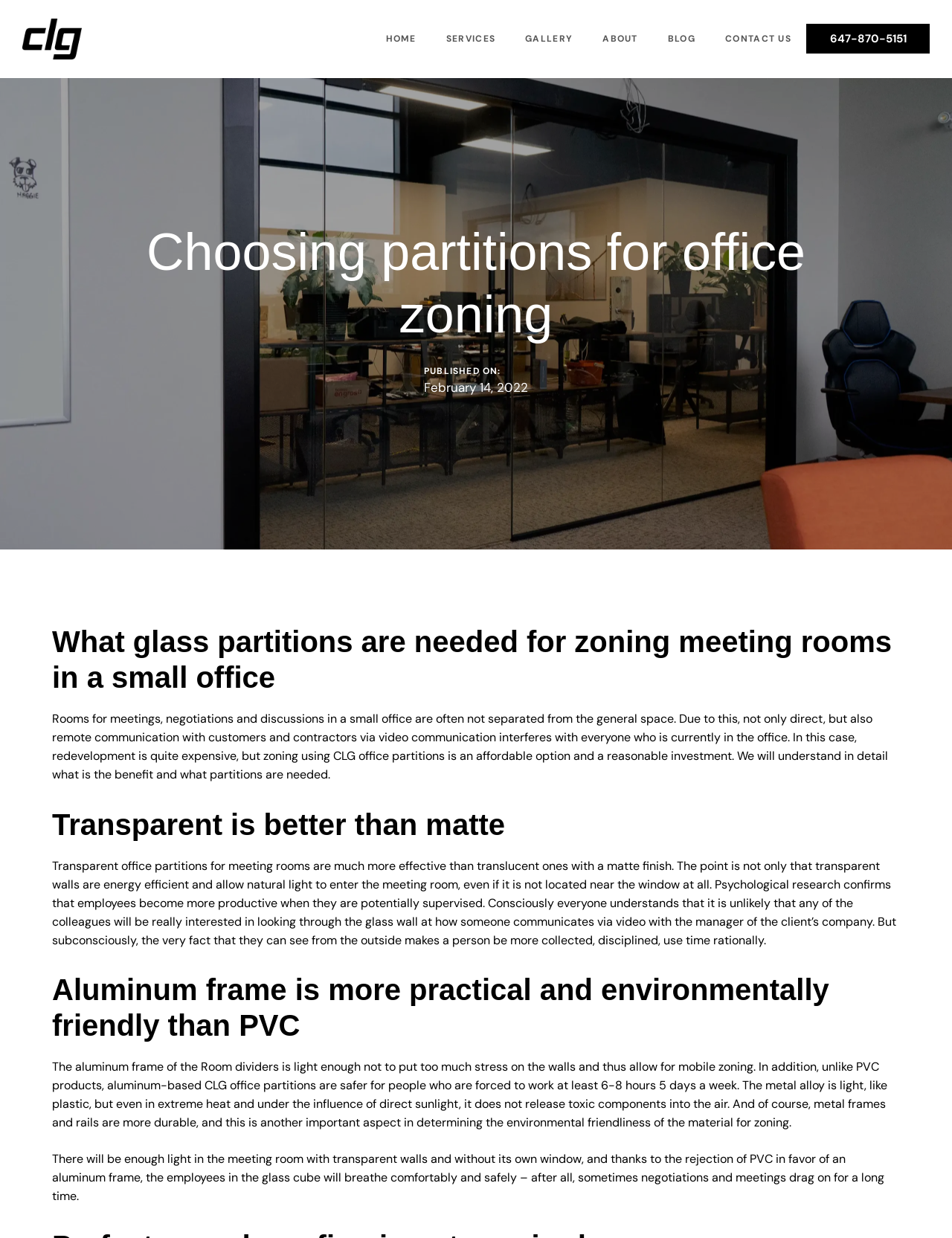Specify the bounding box coordinates of the area to click in order to follow the given instruction: "Check WeChat."

None